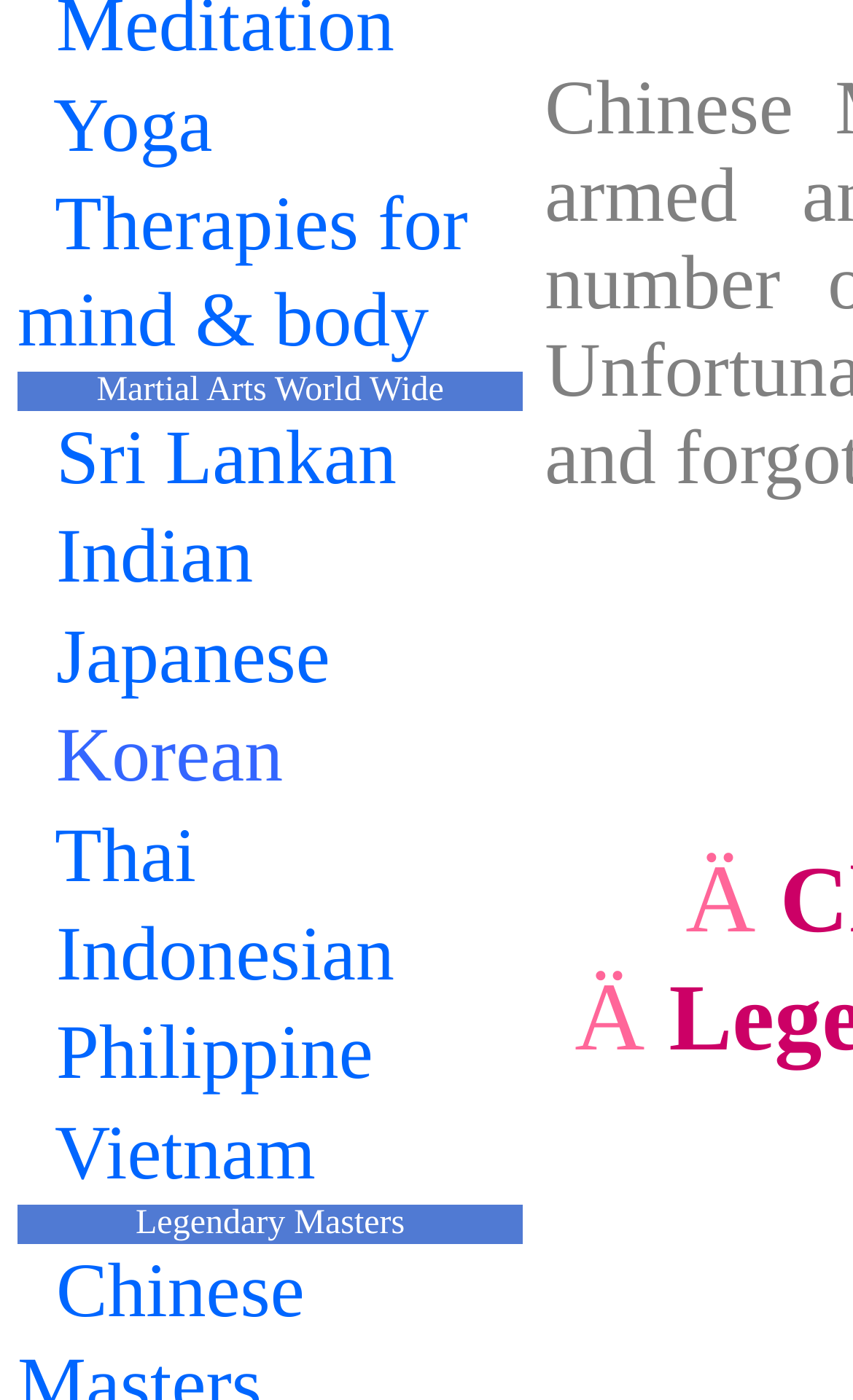Please identify the bounding box coordinates of the element I need to click to follow this instruction: "Discover Legendary Masters".

[0.021, 0.861, 0.613, 0.889]